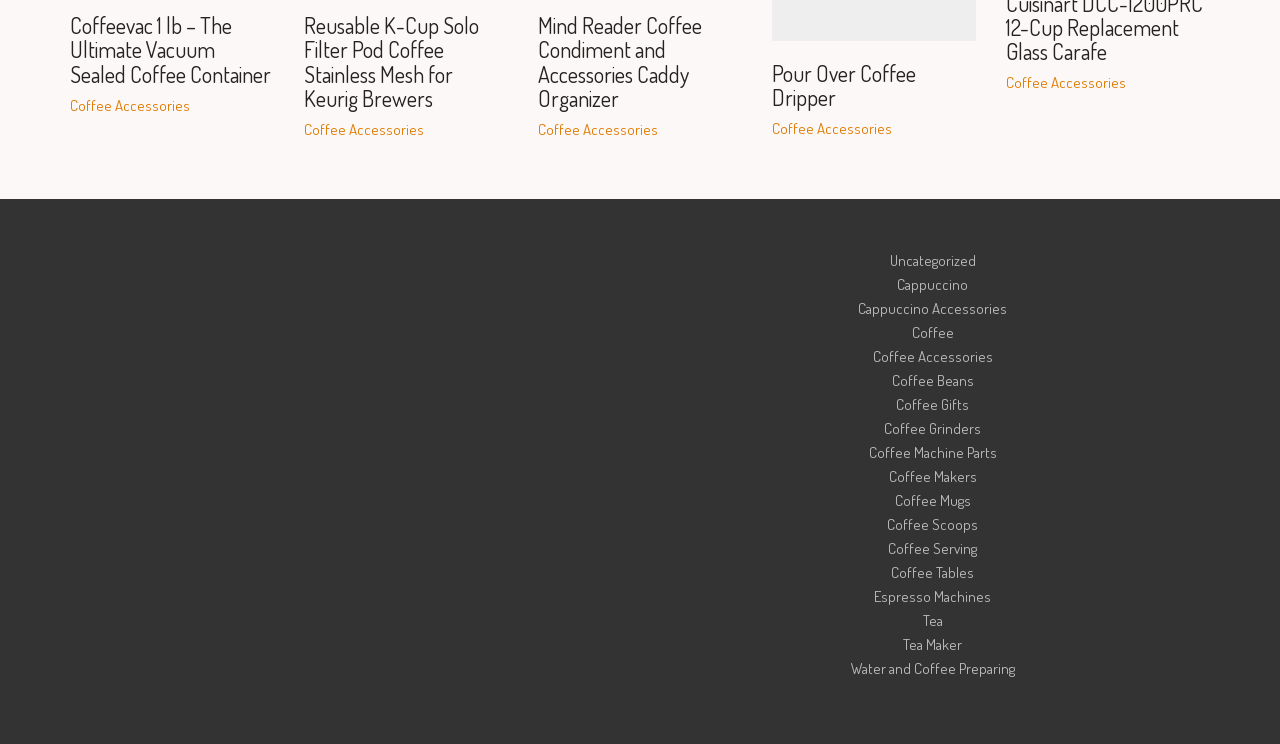Identify the bounding box of the HTML element described as: "Coffee".

[0.712, 0.435, 0.745, 0.461]